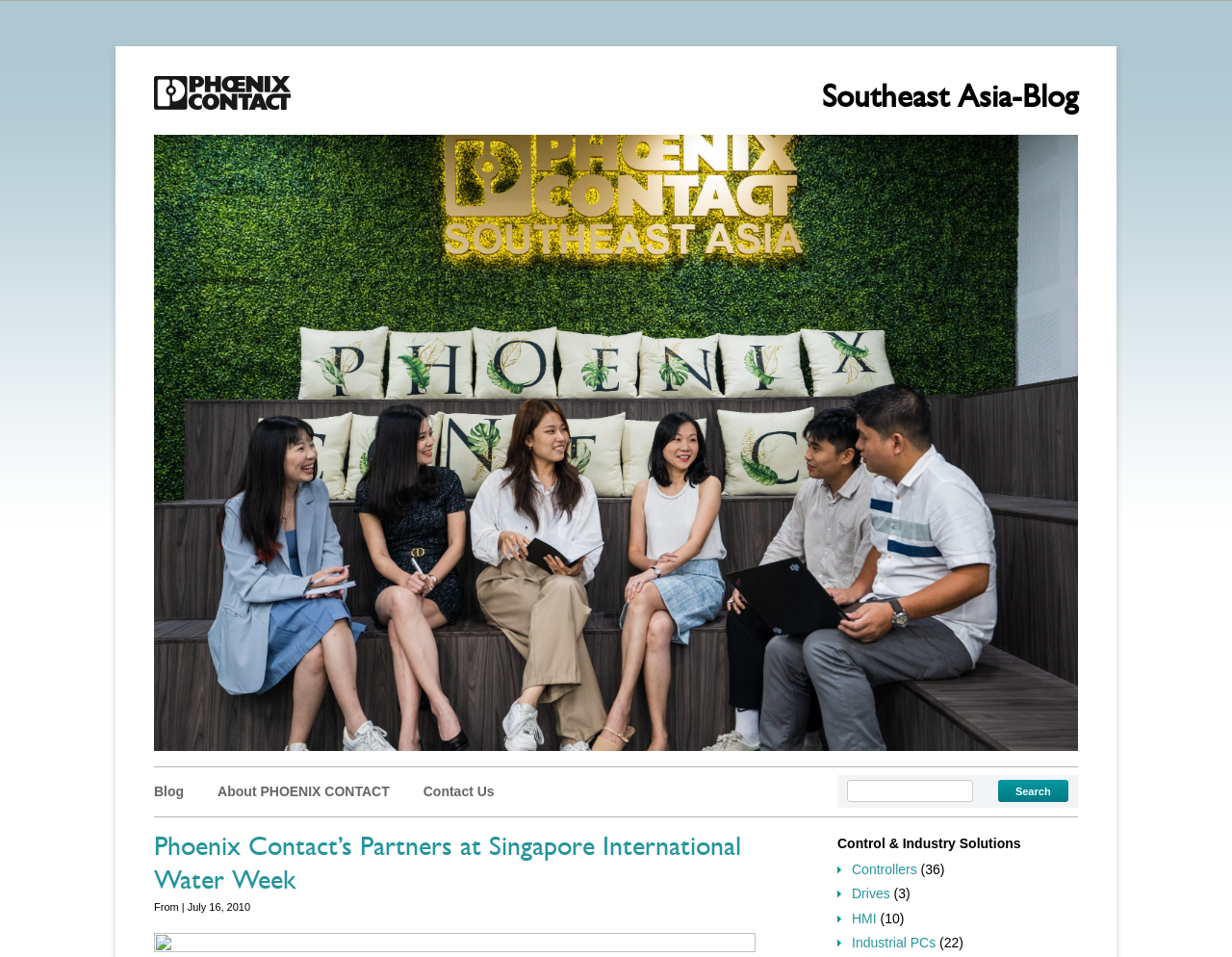Locate the bounding box coordinates of the element I should click to achieve the following instruction: "Contact us".

[0.344, 0.819, 0.401, 0.835]